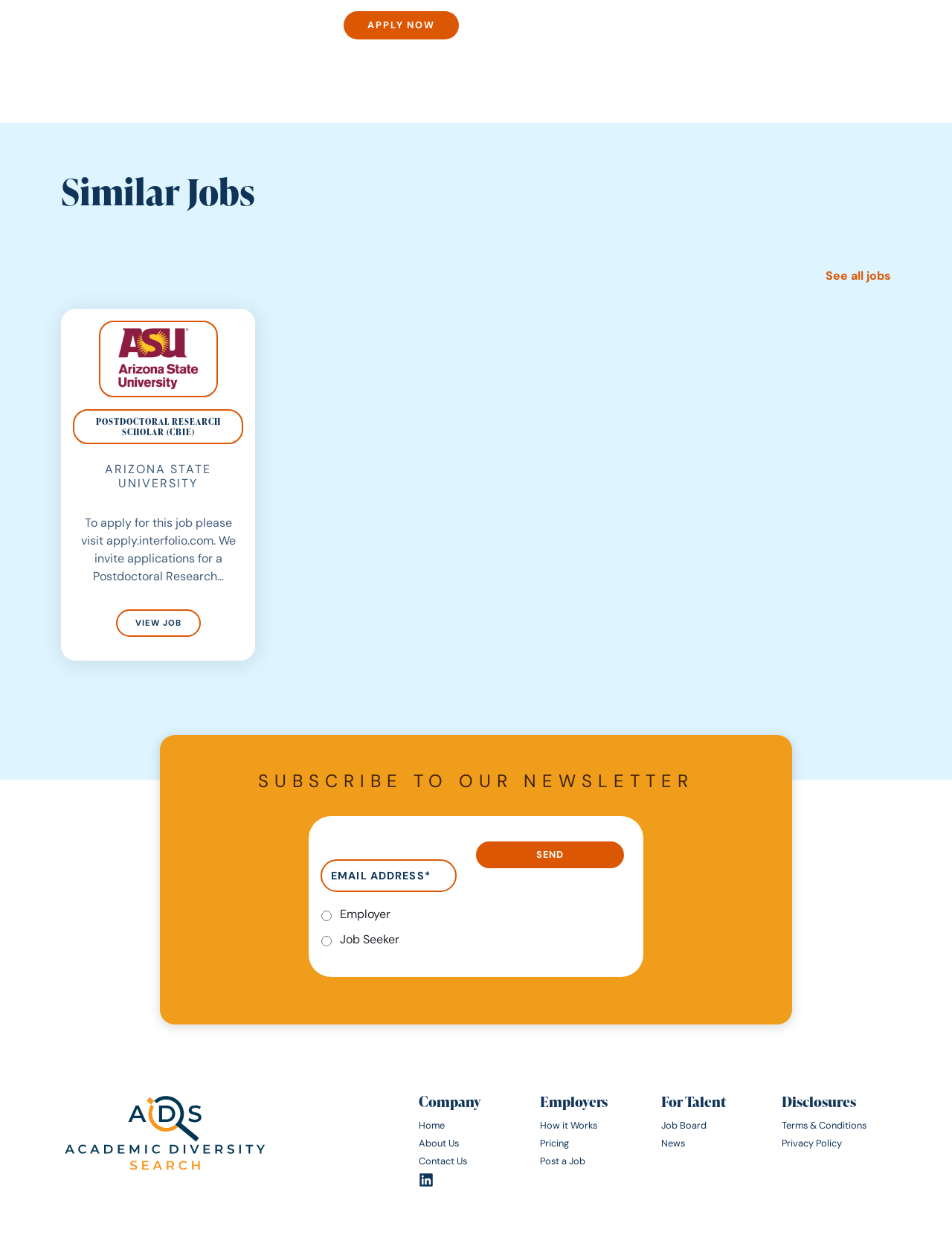What is the university name of the job posting?
From the screenshot, supply a one-word or short-phrase answer.

Arizona State University